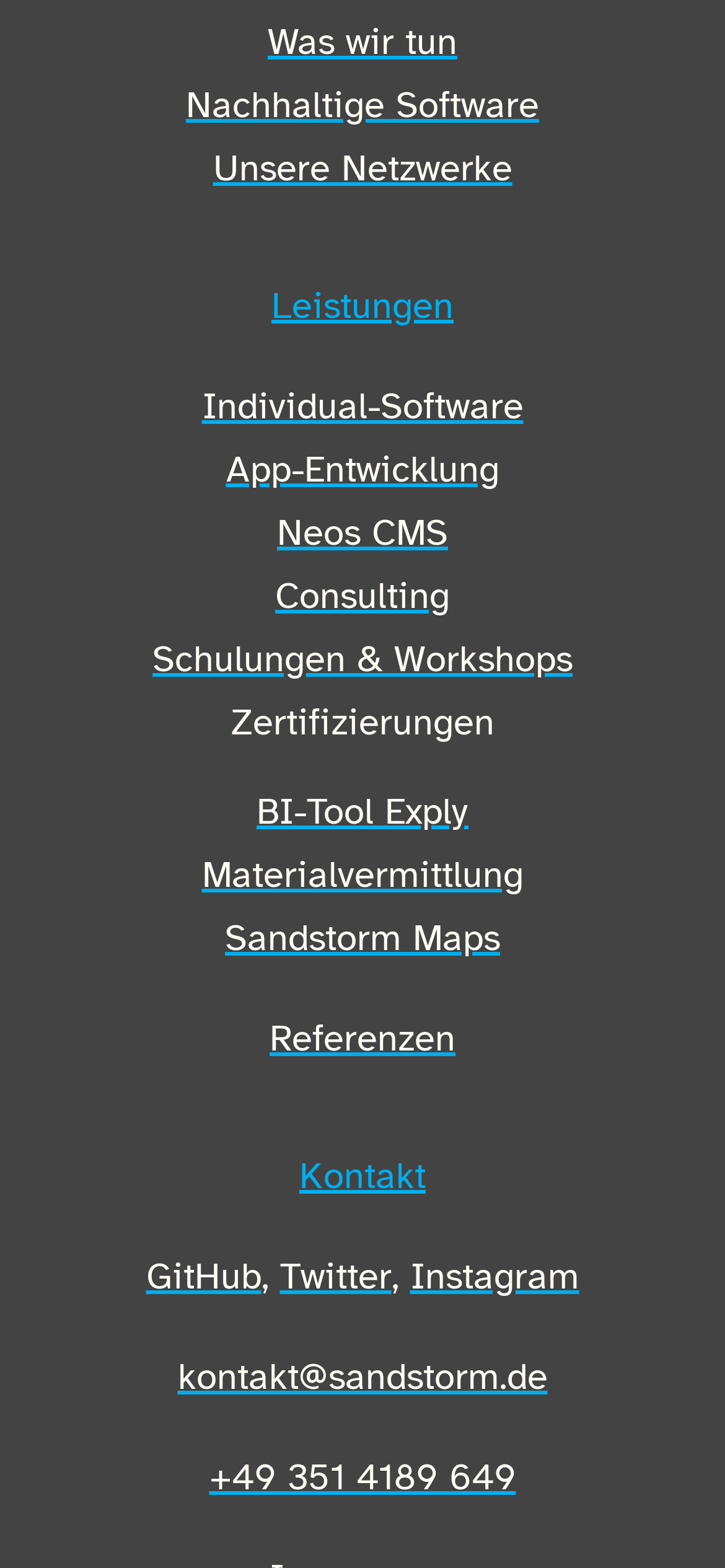Please identify the bounding box coordinates of the element's region that I should click in order to complete the following instruction: "Visit GitHub page". The bounding box coordinates consist of four float numbers between 0 and 1, i.e., [left, top, right, bottom].

[0.201, 0.8, 0.36, 0.838]